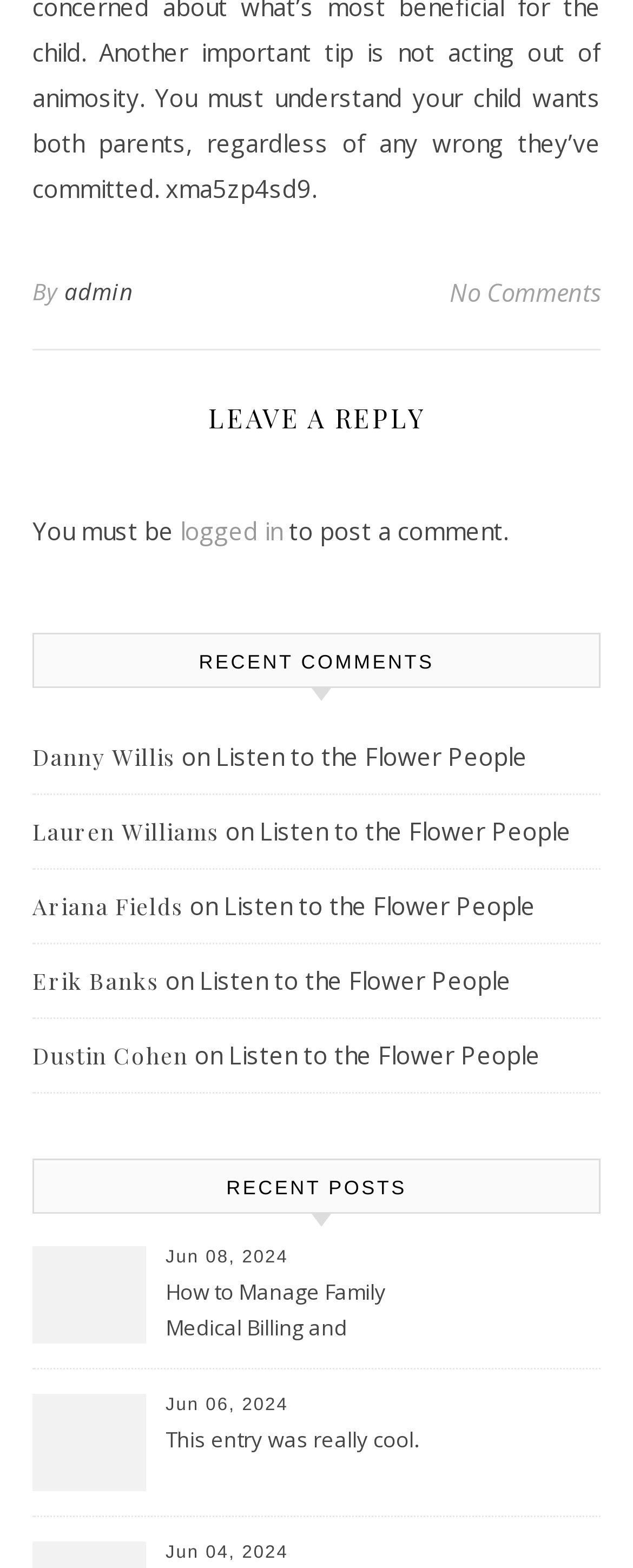Can you find the bounding box coordinates for the element that needs to be clicked to execute this instruction: "read the 'How to Manage Family Medical Billing and Procedures – Family Issues' post"? The coordinates should be given as four float numbers between 0 and 1, i.e., [left, top, right, bottom].

[0.262, 0.812, 0.736, 0.859]